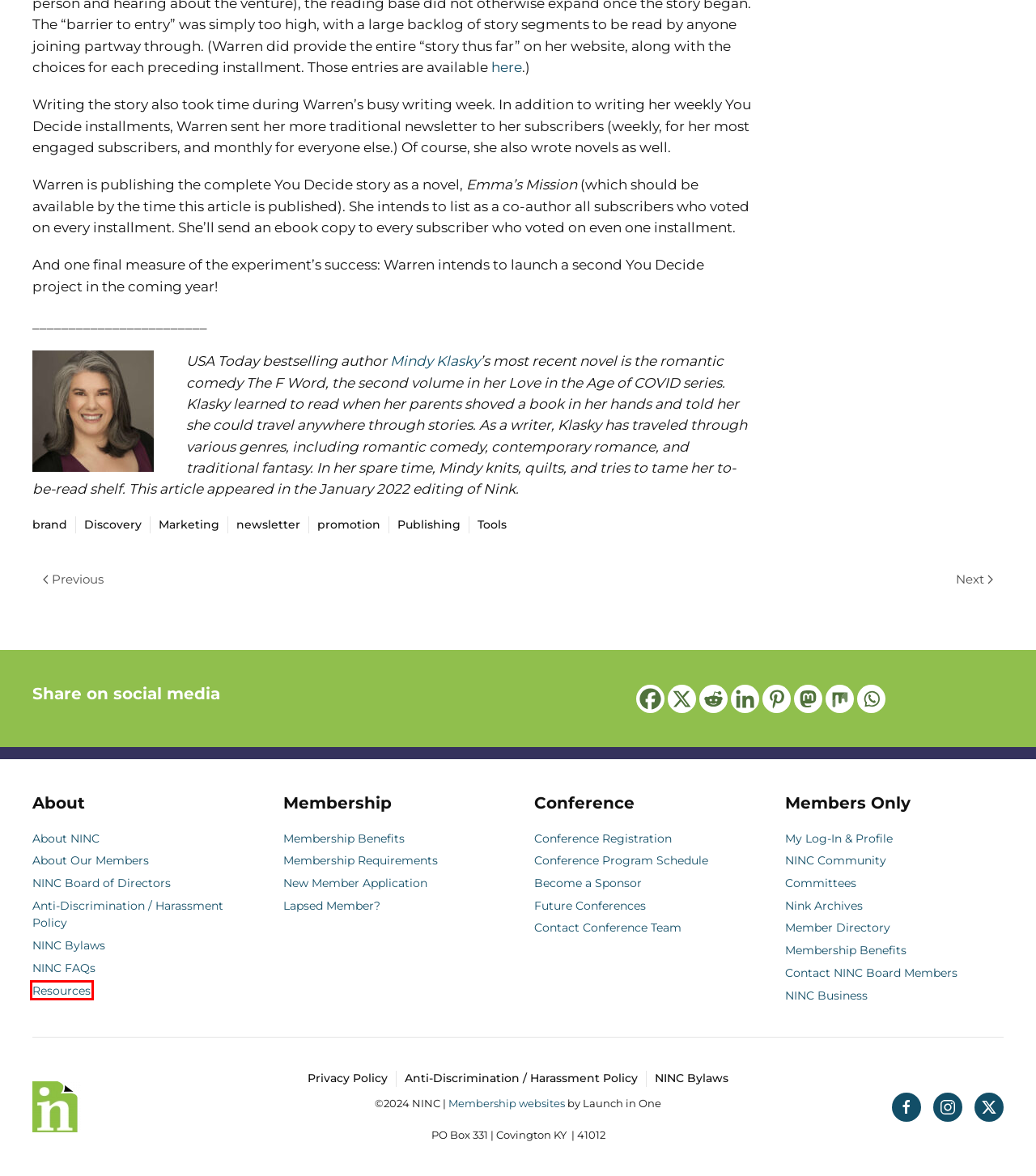You are provided with a screenshot of a webpage that includes a red rectangle bounding box. Please choose the most appropriate webpage description that matches the new webpage after clicking the element within the red bounding box. Here are the candidates:
A. Contact Conference Team | NINC
B. Nink Archives | NINC
C. Resources | NINC
D. Membership Renewal - Lapsed Members | NINC
E. Future Conferences | NINC
F. Mastering Your Mindset ~ Taking Positive Steps Forward in a Negative World | NINC
G. Conference Registration | NINC
H. Membership Benefits | NINC

C